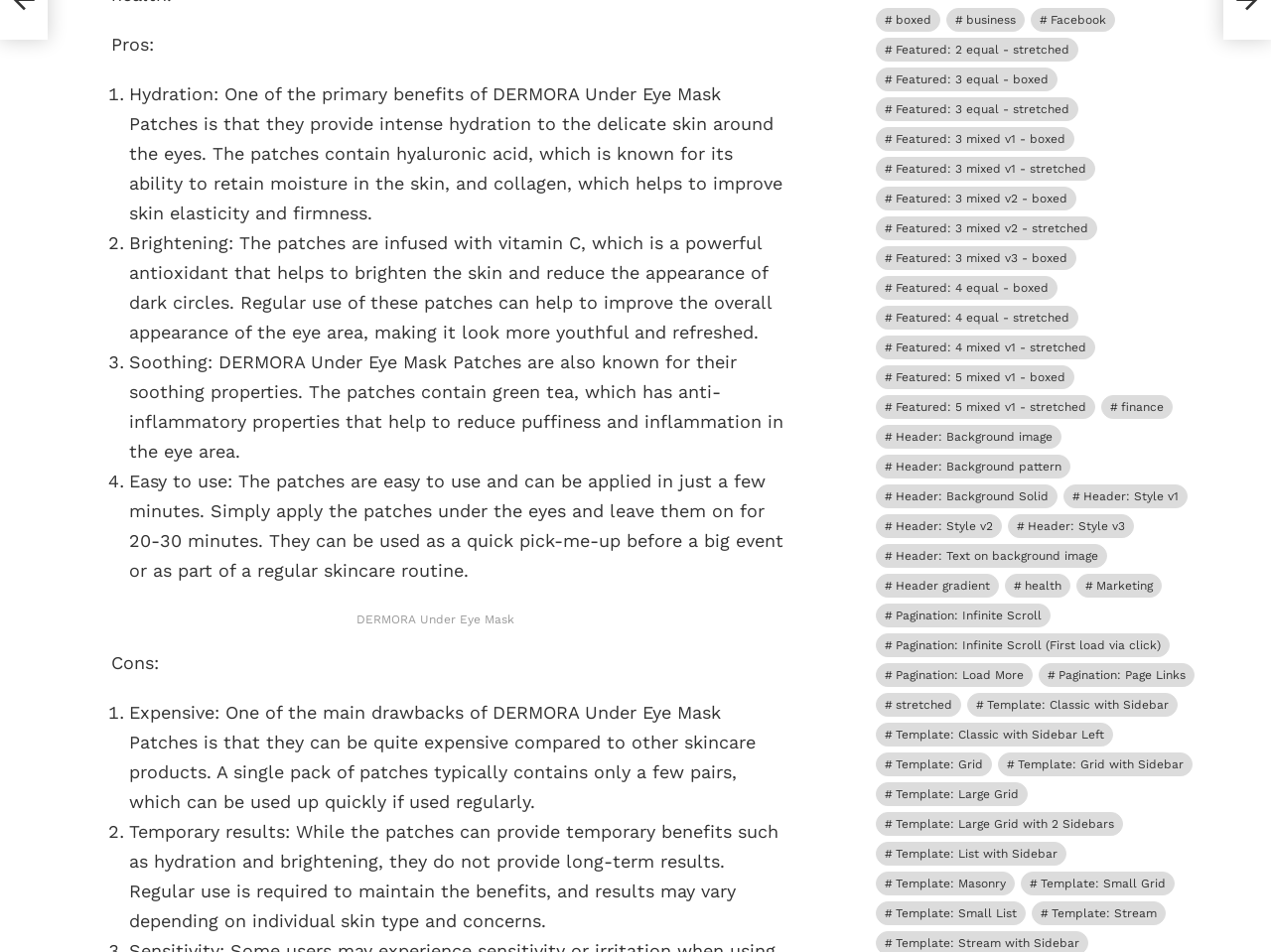Ascertain the bounding box coordinates for the UI element detailed here: "Header gradient". The coordinates should be provided as [left, top, right, bottom] with each value being a float between 0 and 1.

[0.689, 0.603, 0.786, 0.628]